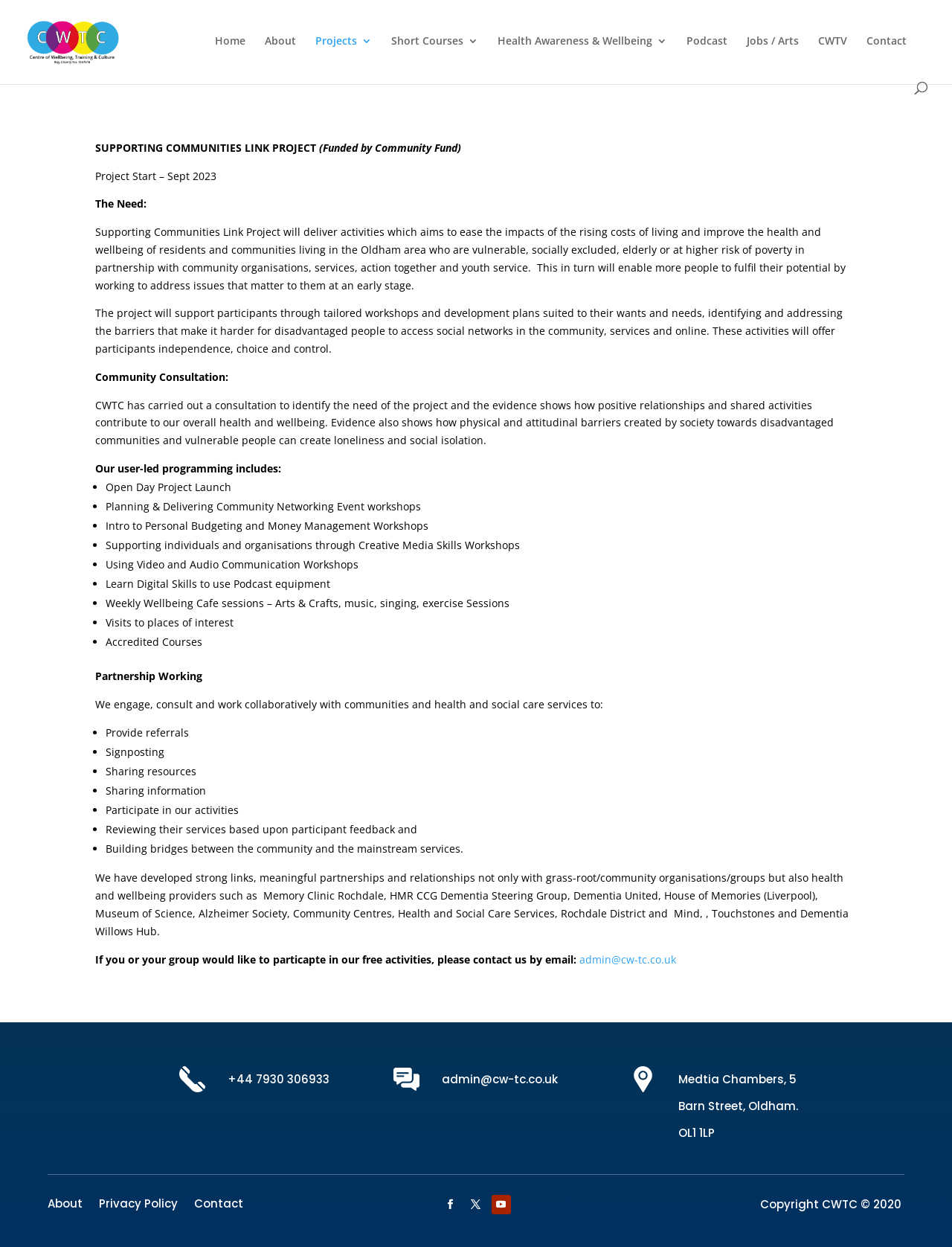Determine the bounding box coordinates for the area you should click to complete the following instruction: "Contact us by email".

[0.609, 0.763, 0.71, 0.775]